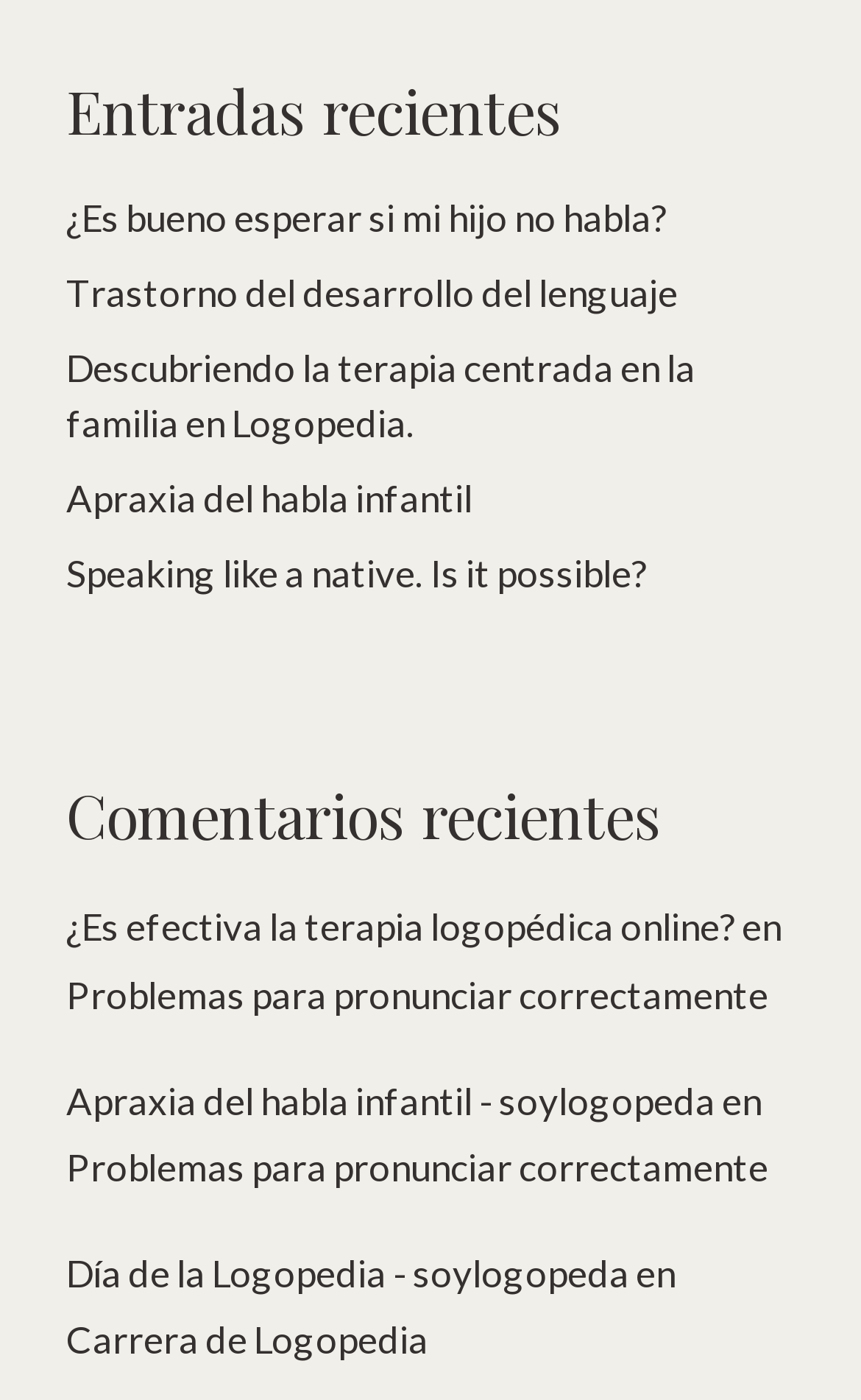Determine the coordinates of the bounding box that should be clicked to complete the instruction: "Learn about 'Trastorno del desarrollo del lenguaje'". The coordinates should be represented by four float numbers between 0 and 1: [left, top, right, bottom].

[0.077, 0.192, 0.787, 0.225]